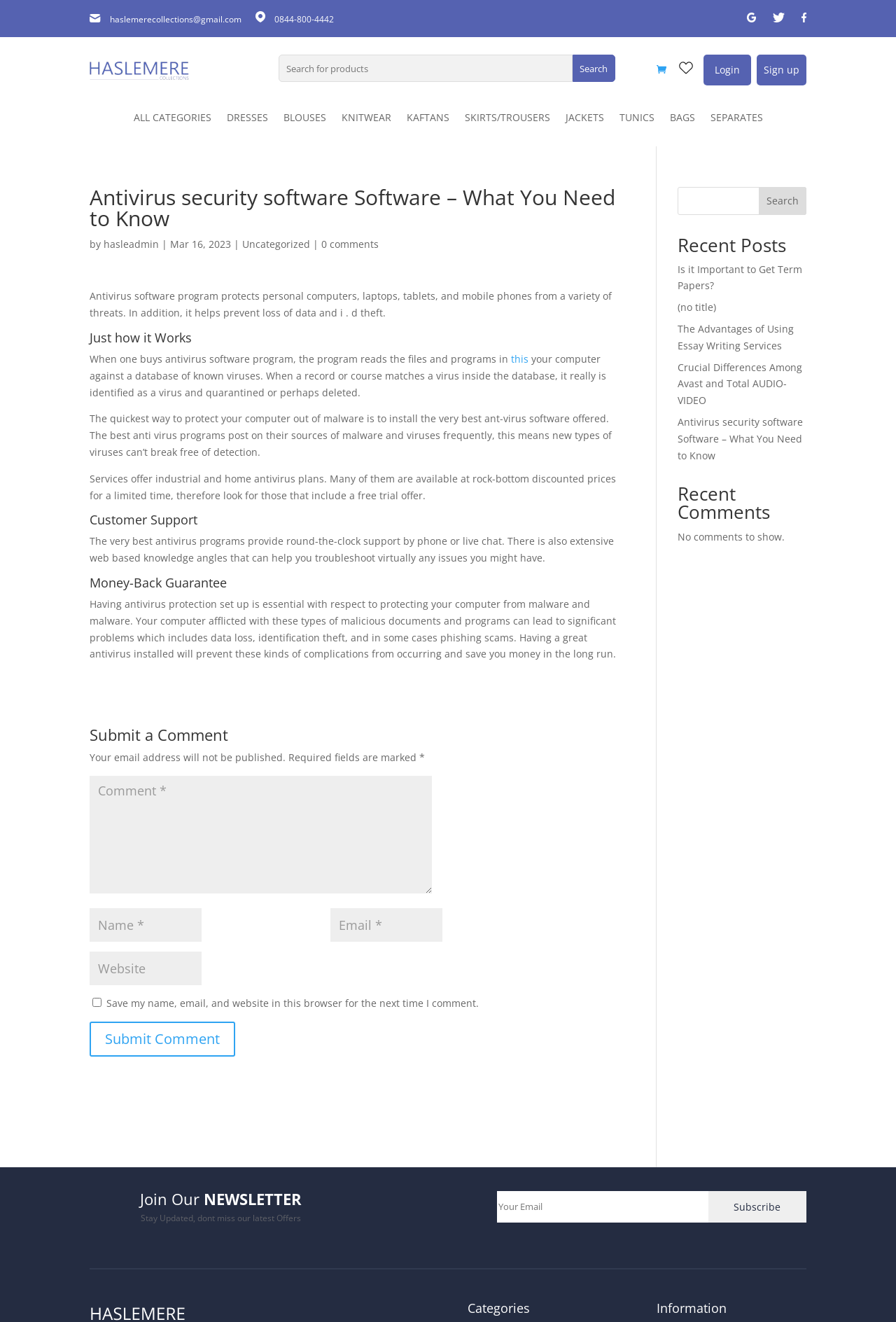Describe all the significant parts and information present on the webpage.

The webpage is about antivirus security software, specifically discussing what one needs to know about it. At the top, there is a navigation bar with links to "ALL CATEGORIES", "DRESSES", "BLOUSES", and other categories. Below the navigation bar, there is a search bar with a button to submit the search query.

On the left side of the page, there is a section with contact information, including an email address and a phone number. Below this section, there is a login and sign-up link.

The main content of the page is an article about antivirus security software. The article has several headings, including "Antivirus security software Software – What You Need to Know", "Just how it Works", "Customer Support", "Money-Back Guarantee", and "Submit a Comment". The article discusses the importance of antivirus software, how it works, and the benefits of using it.

Below the article, there is a comment section where users can submit their comments. The comment section has fields for name, email, and website, as well as a checkbox to save the user's information for future comments.

On the right side of the page, there are several sections, including "Recent Posts", "Recent Comments", and "Categories". The "Recent Posts" section lists several article titles, including "Is it Important to Get Term Papers?" and "The Advantages of Using Essay Writing Services". The "Recent Comments" section indicates that there are no comments to show. The "Categories" section lists several categories, including "Information".

At the bottom of the page, there is a newsletter subscription section where users can enter their email address to stay updated on the latest offers.